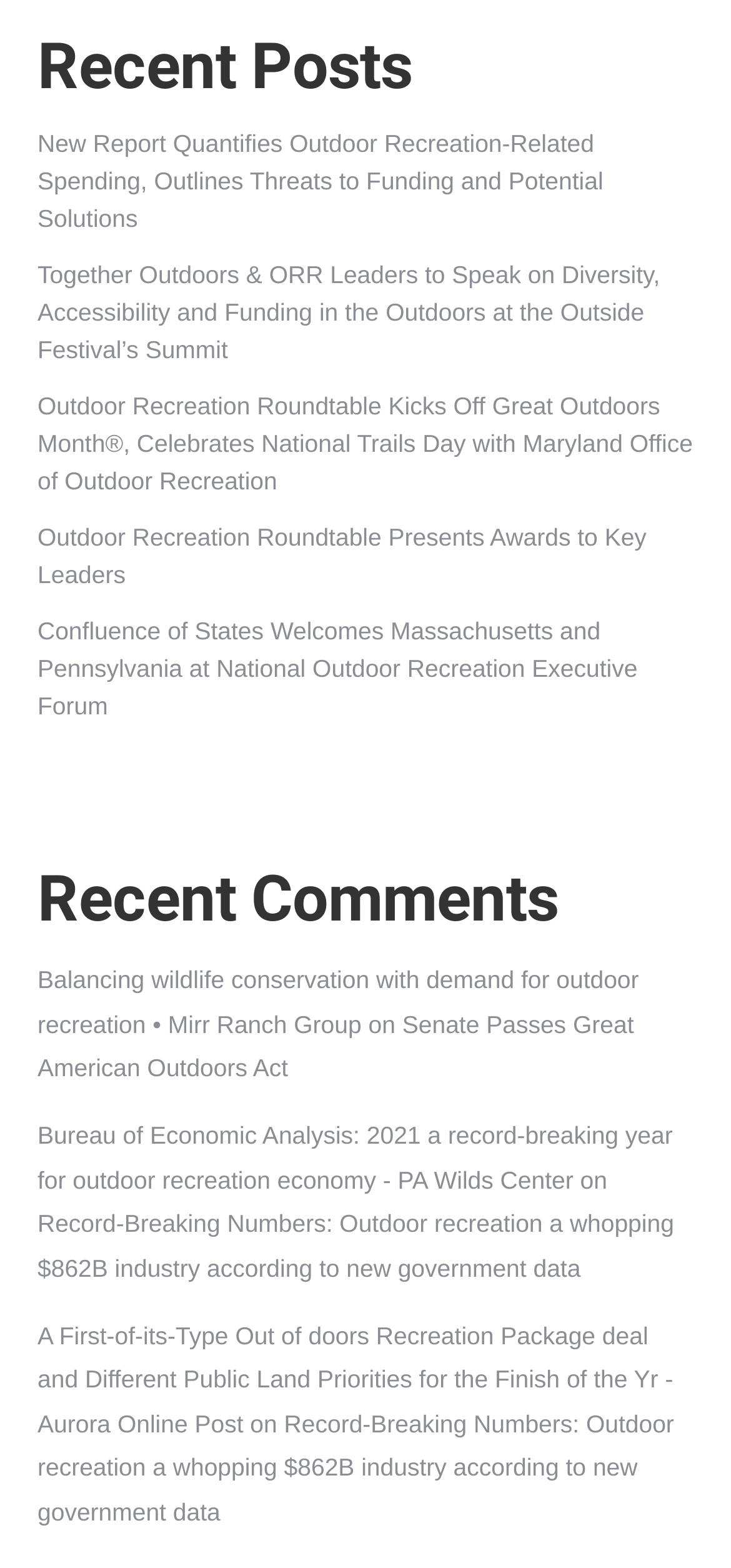Pinpoint the bounding box coordinates of the clickable element needed to complete the instruction: "Go to previous item". The coordinates should be provided as four float numbers between 0 and 1: [left, top, right, bottom].

None